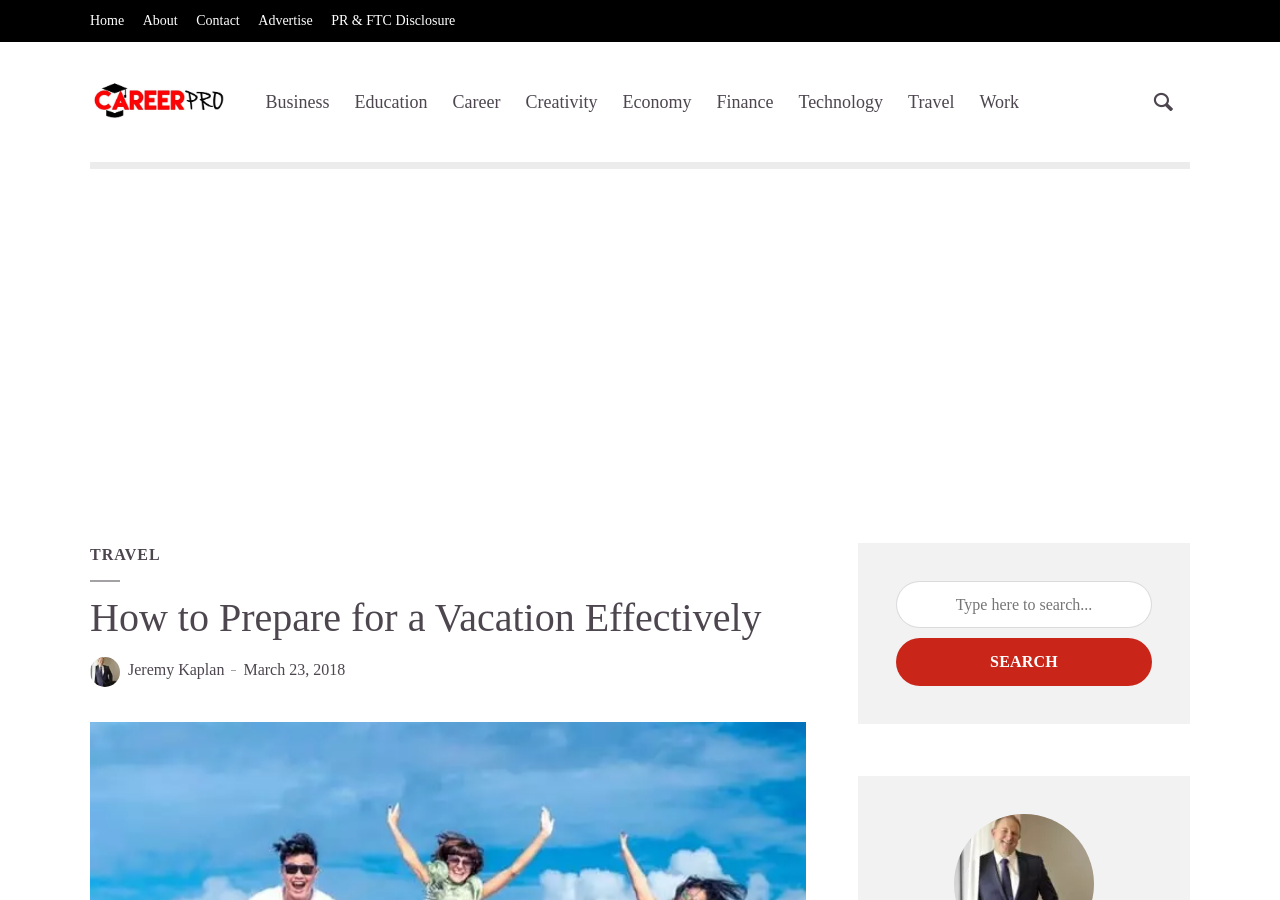Who is the author of the article?
Answer briefly with a single word or phrase based on the image.

Jeremy Kaplan